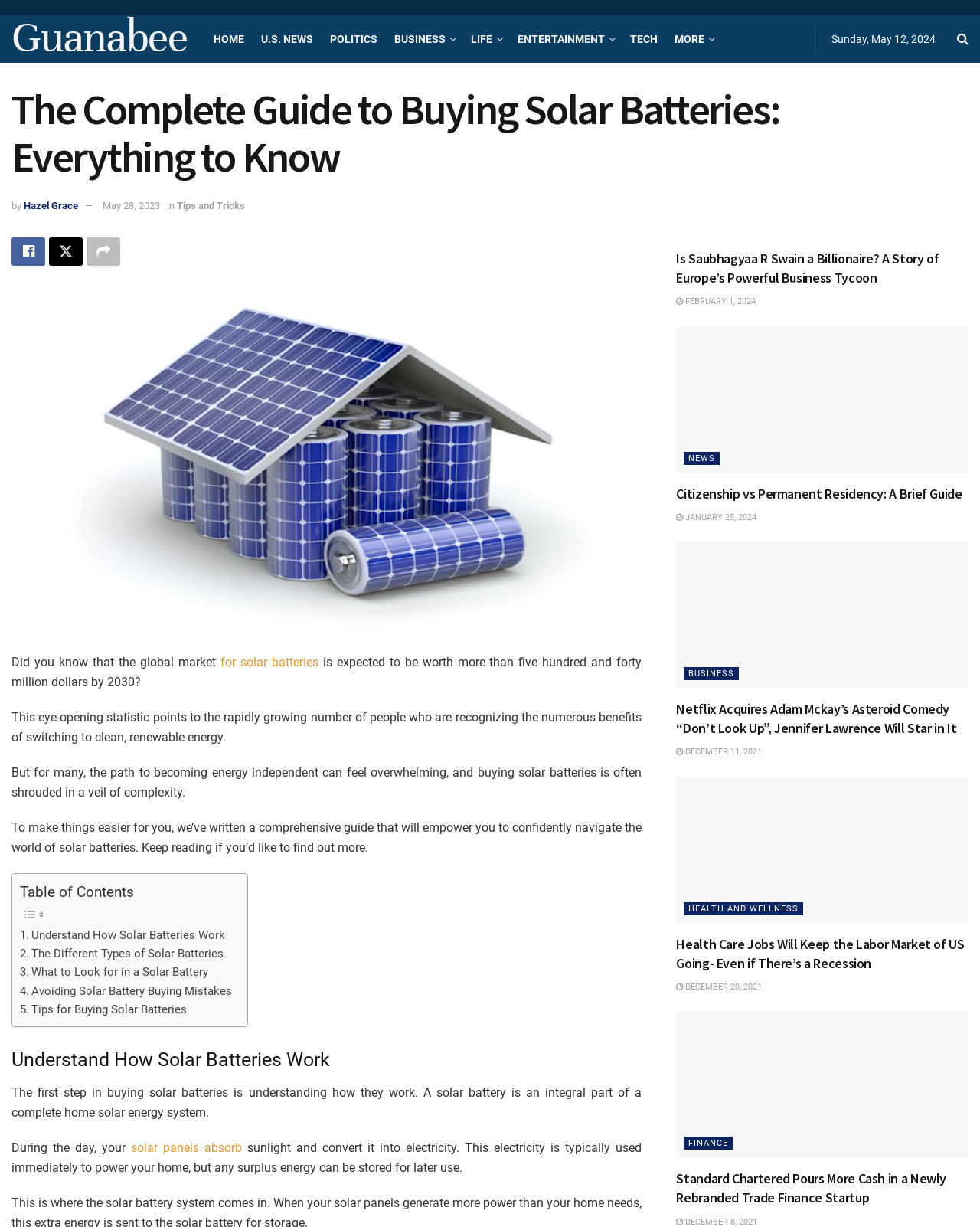Please reply with a single word or brief phrase to the question: 
What is the topic of the article?

Solar Batteries